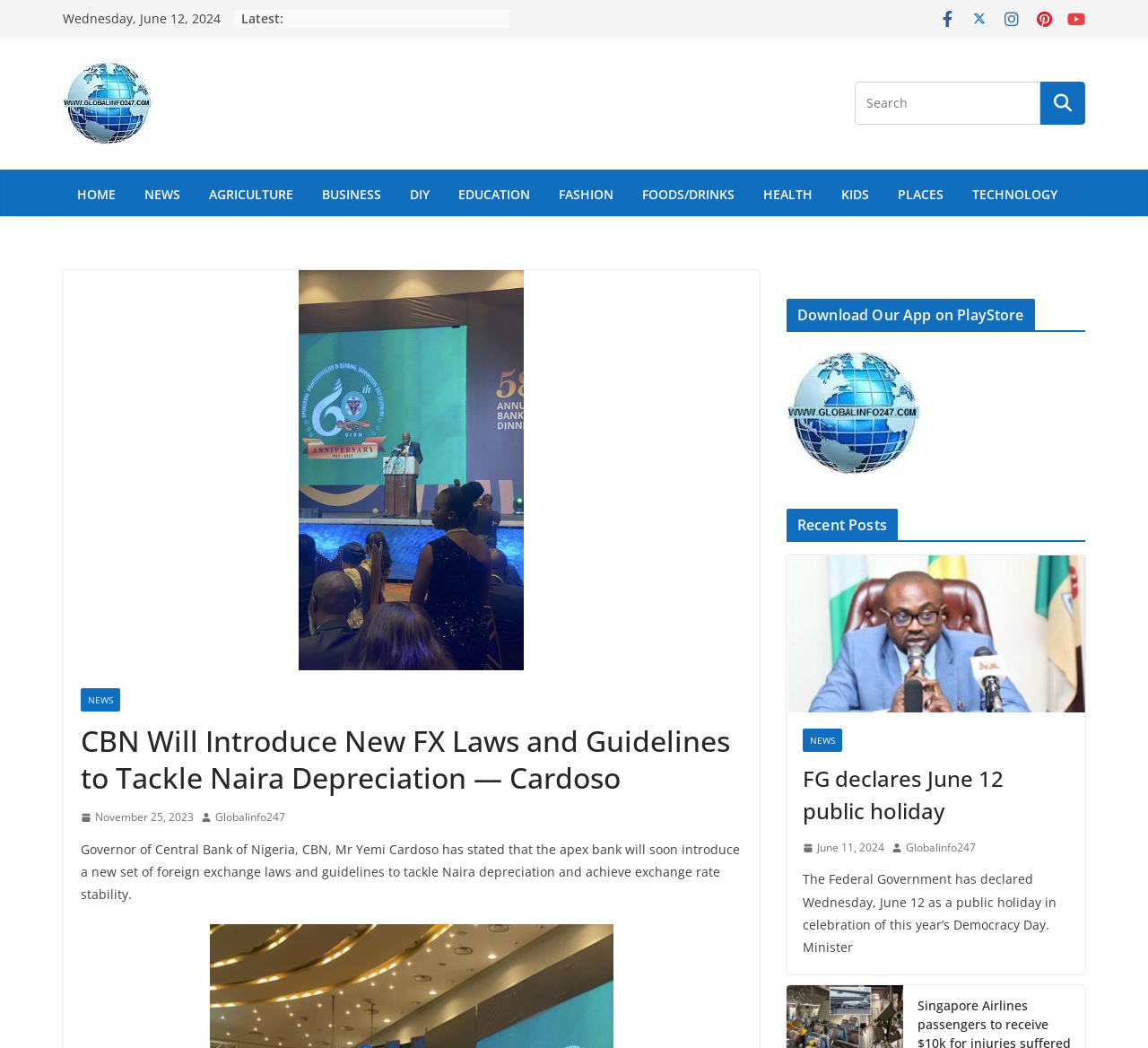Find the bounding box coordinates for the UI element that matches this description: "alt="X (Twitter)" title="X (Twitter)"".

[0.366, 0.298, 0.404, 0.317]